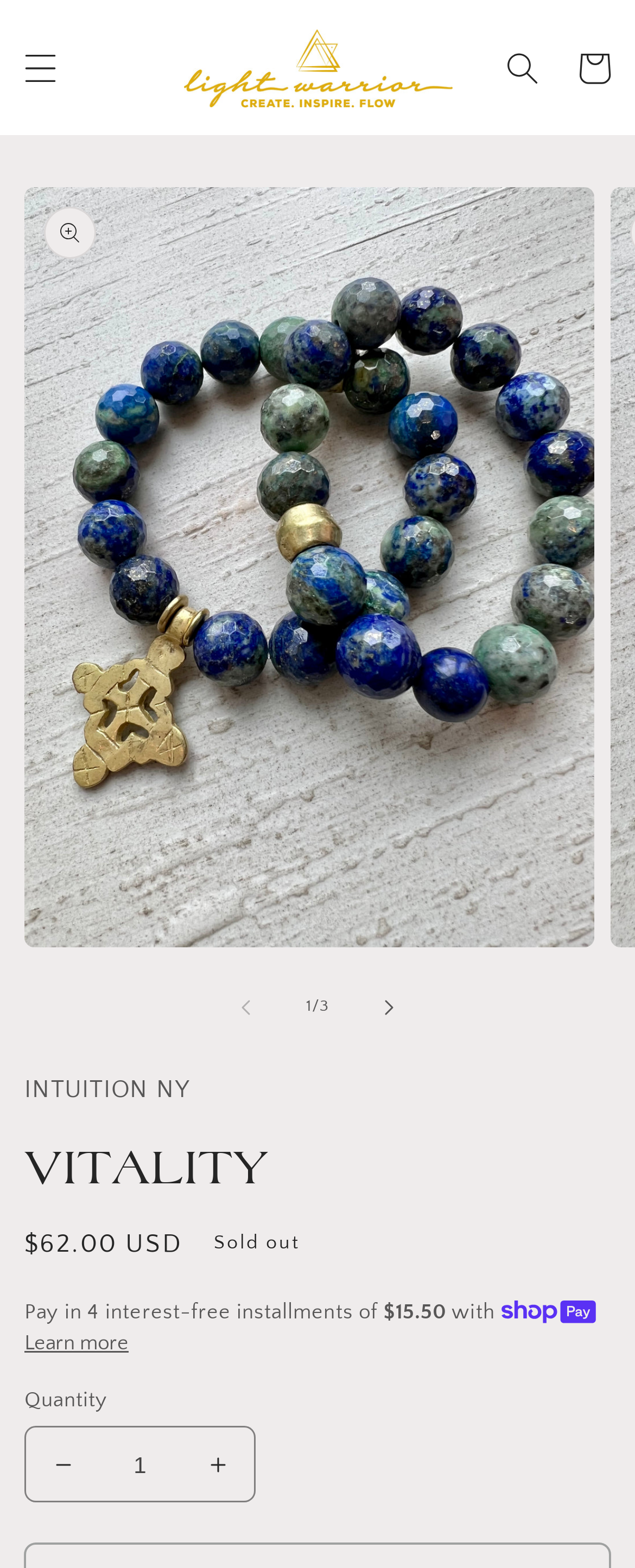From the given element description: "Decrease quantity for VITALITY", find the bounding box for the UI element. Provide the coordinates as four float numbers between 0 and 1, in the order [left, top, right, bottom].

[0.041, 0.91, 0.156, 0.958]